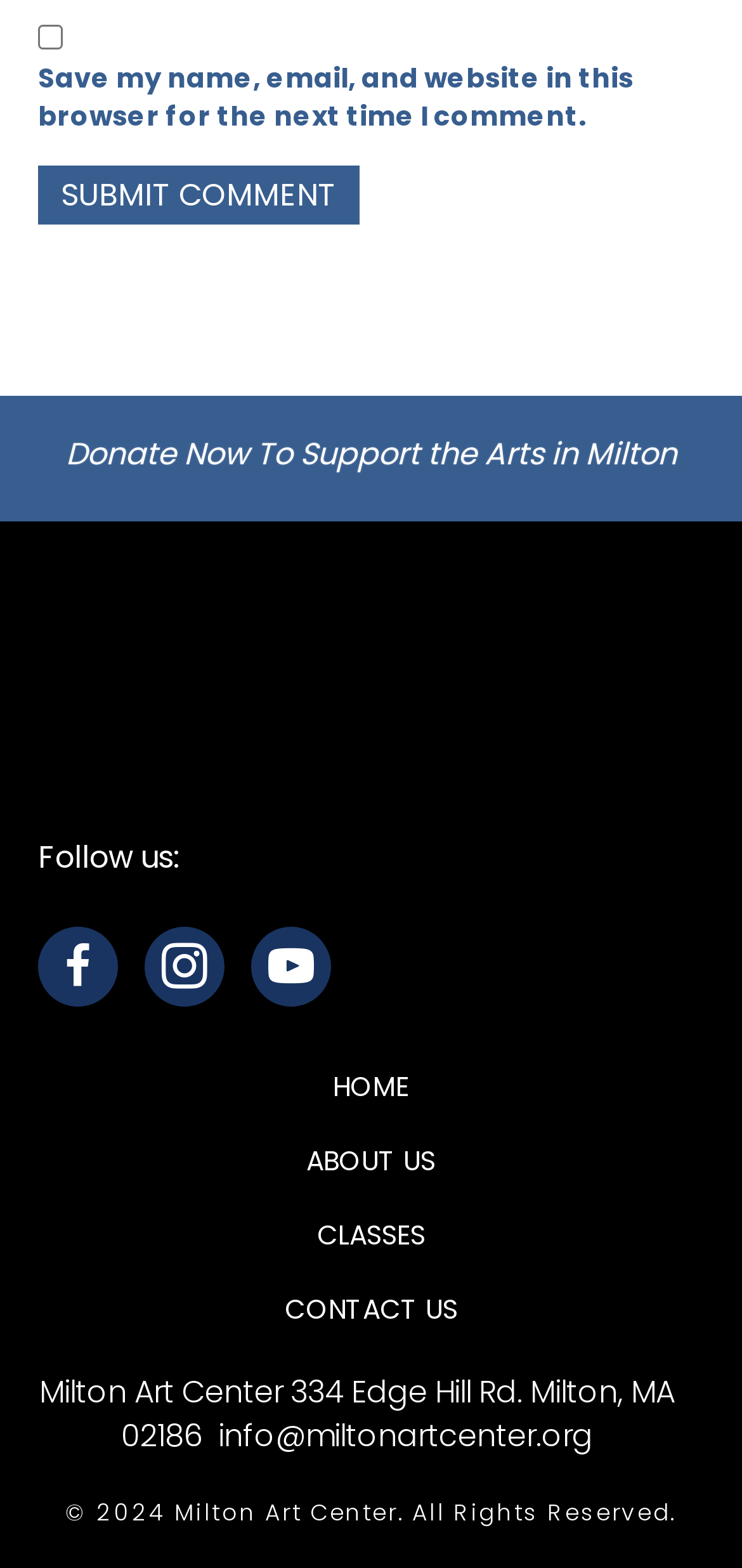Locate the bounding box coordinates of the clickable area needed to fulfill the instruction: "go to rabbit breeds".

None